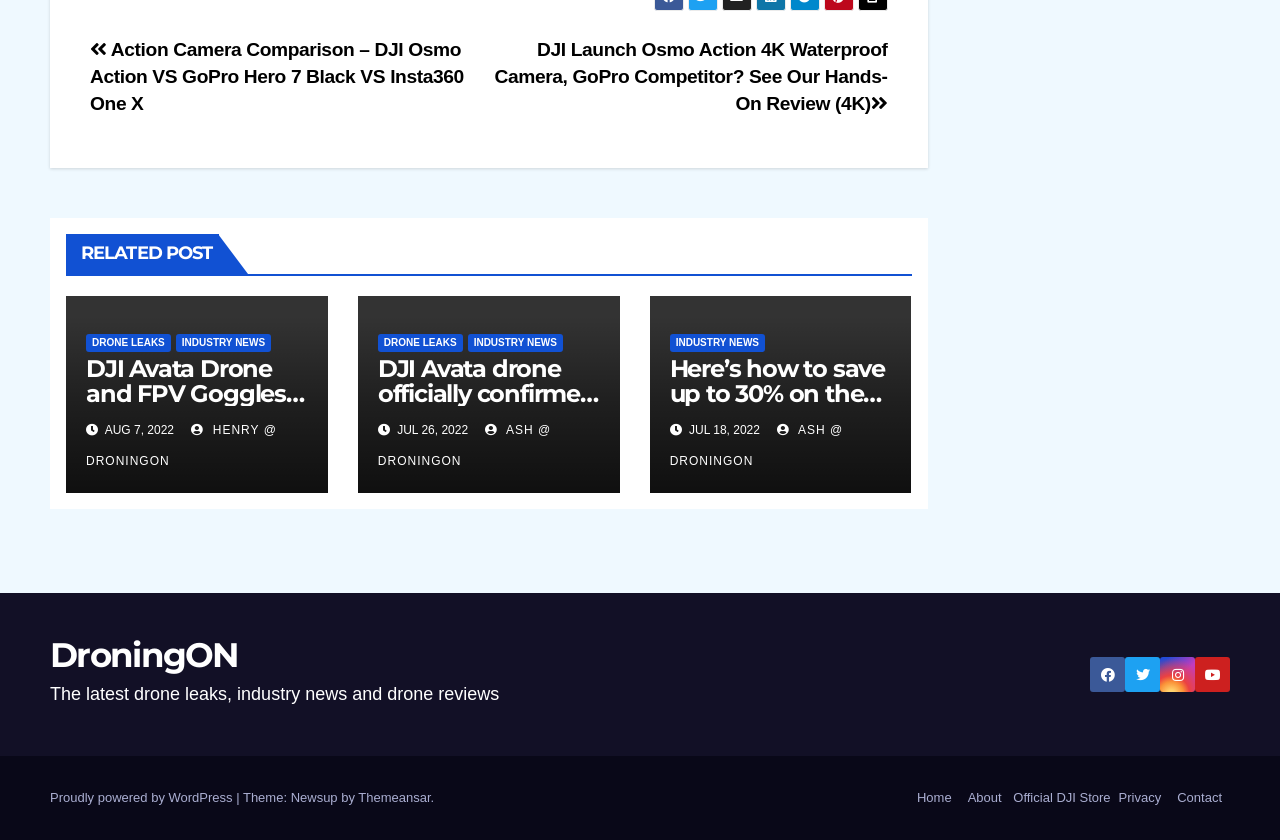Can you specify the bounding box coordinates of the area that needs to be clicked to fulfill the following instruction: "Visit 'DRONE LEAKS' page"?

[0.067, 0.398, 0.133, 0.42]